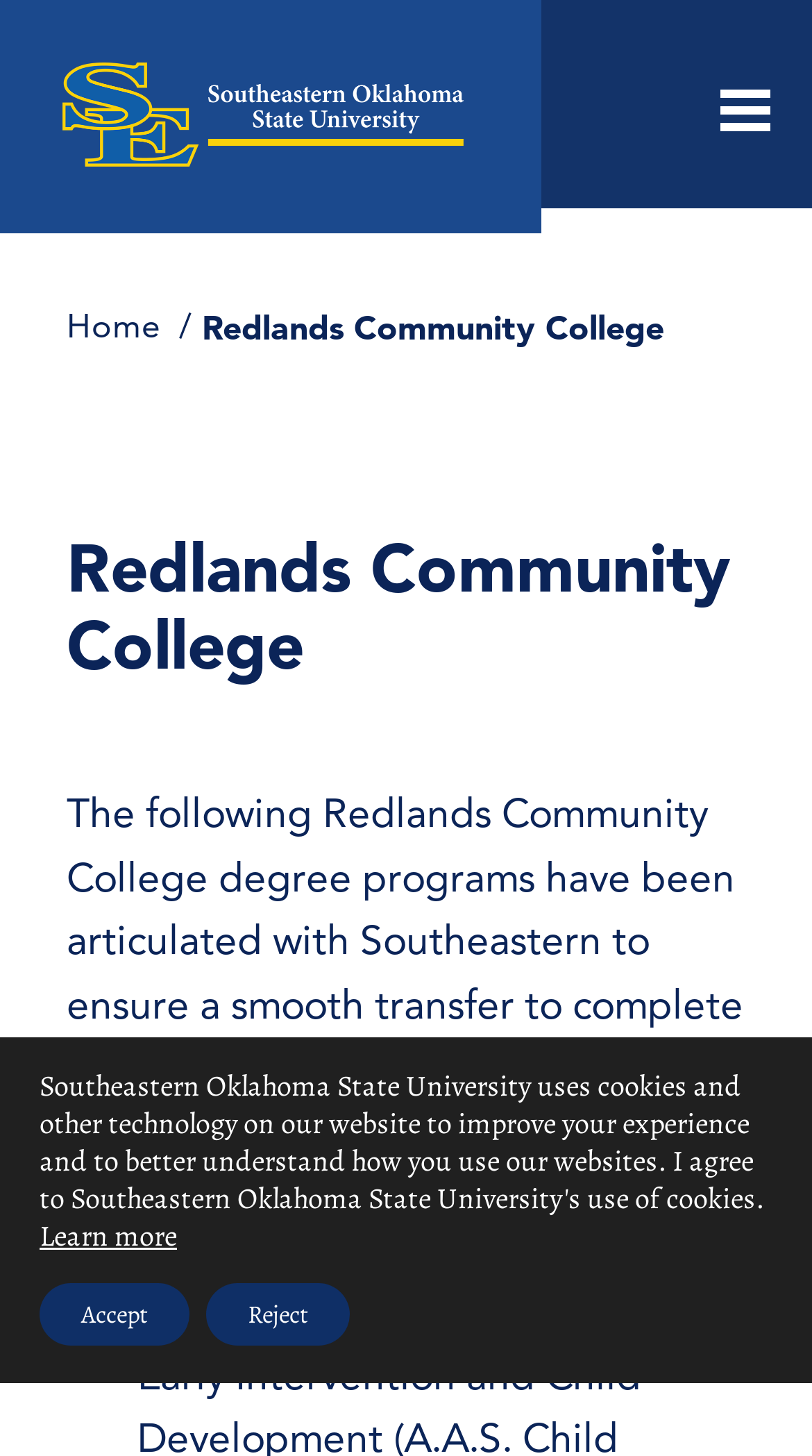Please identify the bounding box coordinates for the region that you need to click to follow this instruction: "Apply to Redlands Community College".

[0.382, 0.904, 0.482, 0.935]